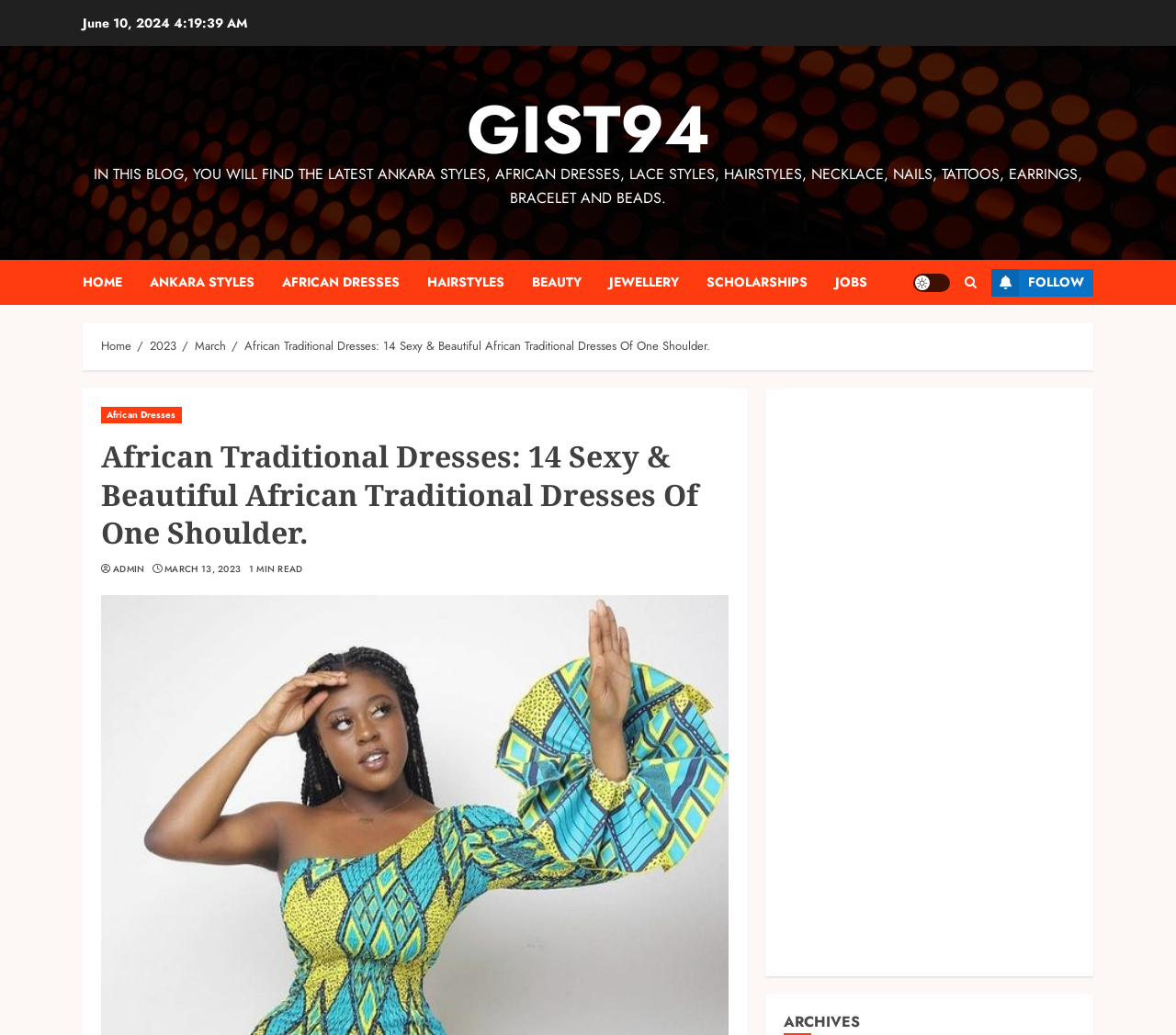Given the element description: "March 13, 2023", predict the bounding box coordinates of this UI element. The coordinates must be four float numbers between 0 and 1, given as [left, top, right, bottom].

[0.14, 0.544, 0.205, 0.556]